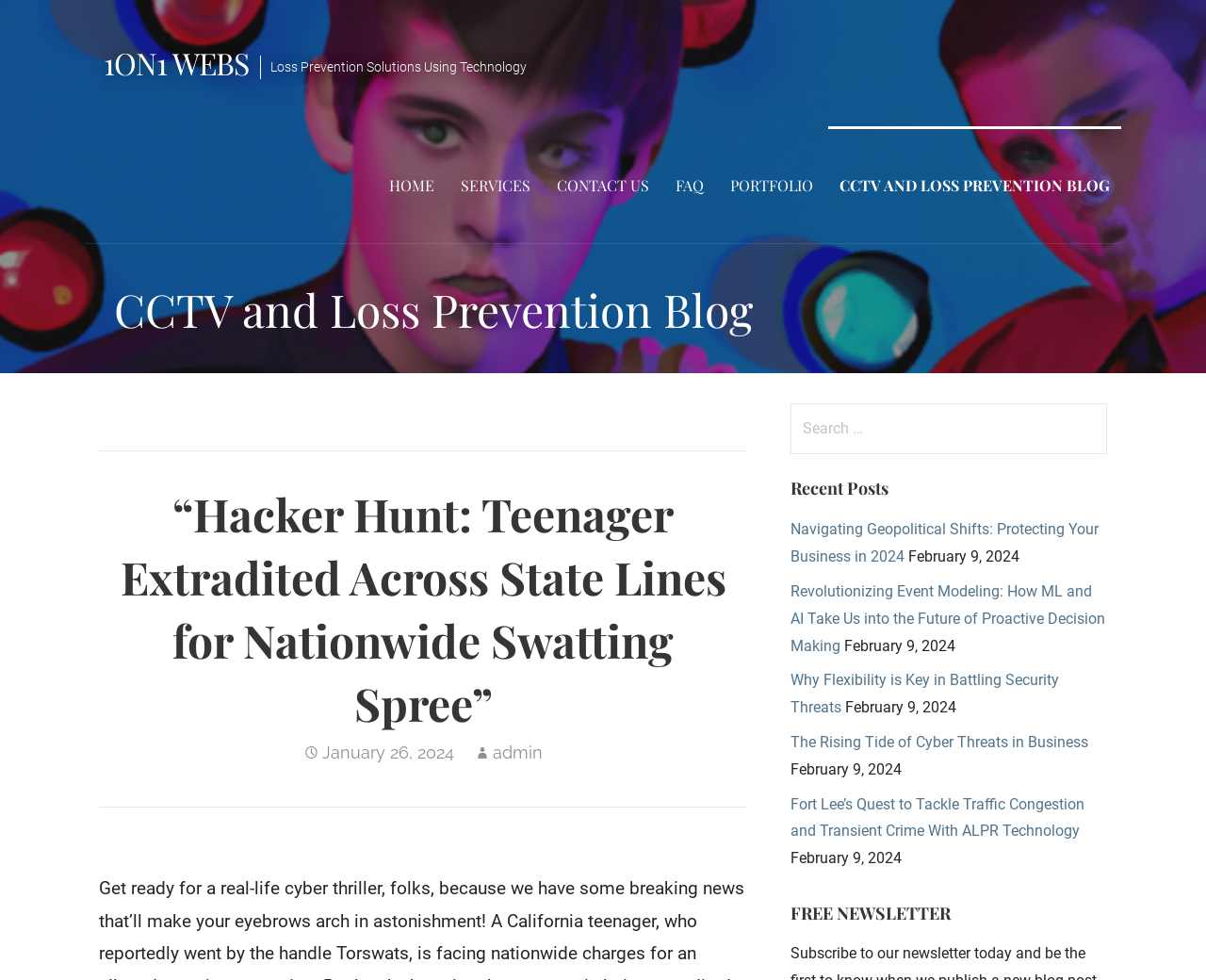Give the bounding box coordinates for the element described as: "CCTV and Loss Prevention Blog".

[0.687, 0.128, 0.93, 0.248]